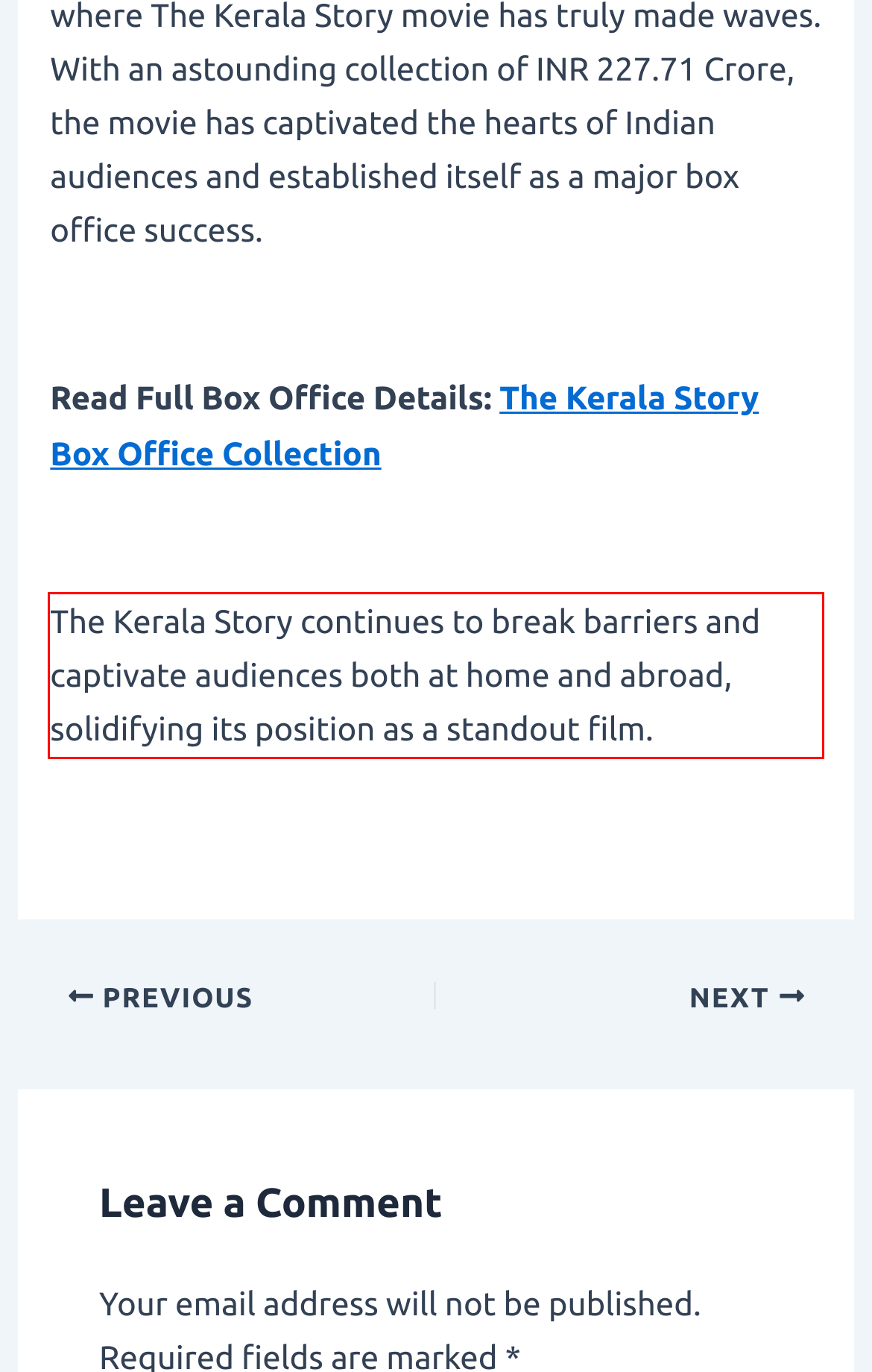You are given a screenshot with a red rectangle. Identify and extract the text within this red bounding box using OCR.

The Kerala Story continues to break barriers and captivate audiences both at home and abroad, solidifying its position as a standout film.